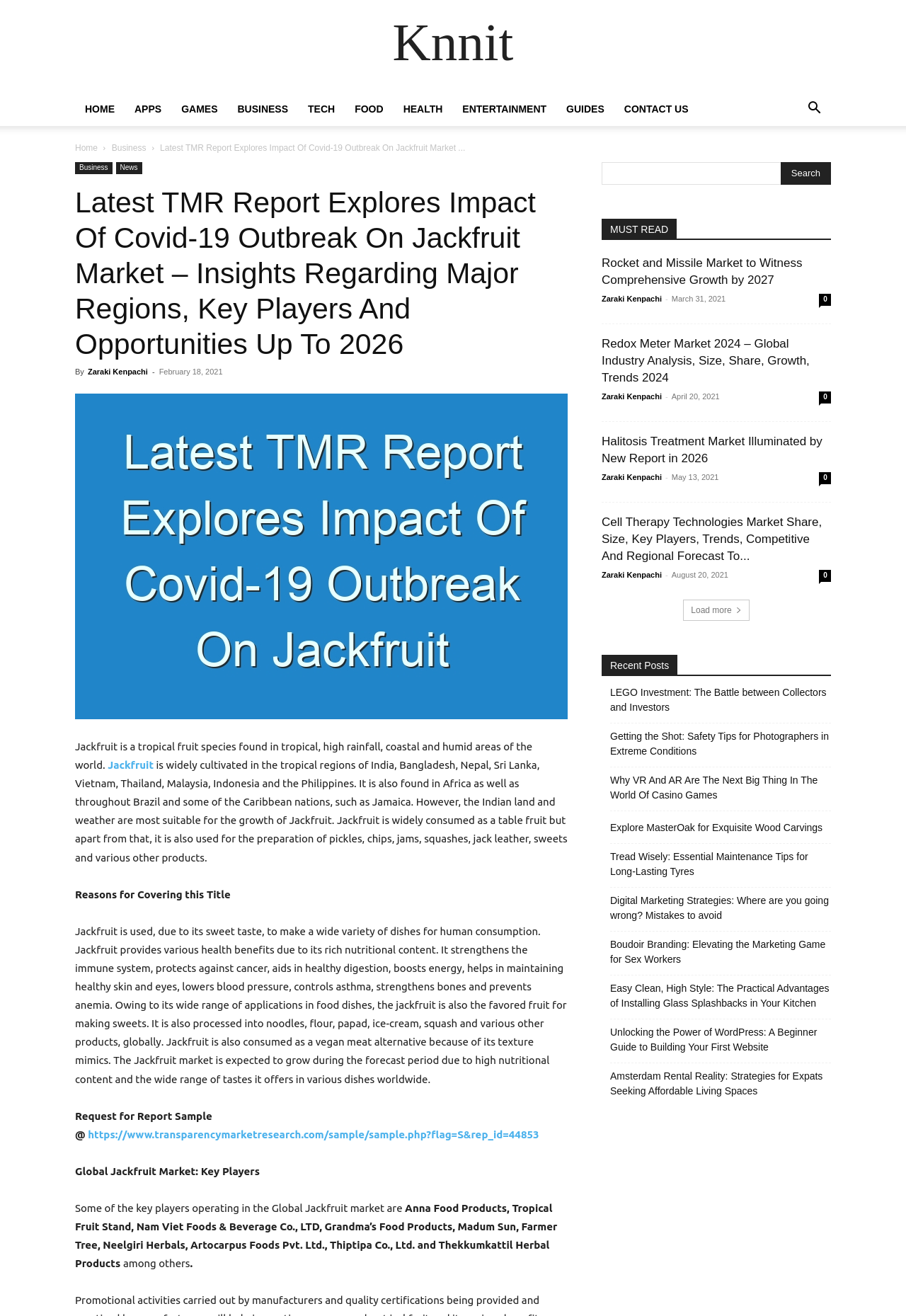Based on the image, provide a detailed response to the question:
What is the author of the latest article?

The author of the latest article is Zaraki Kenpachi, which can be inferred from the link 'Zaraki Kenpachi' next to the time 'February 18, 2021'.